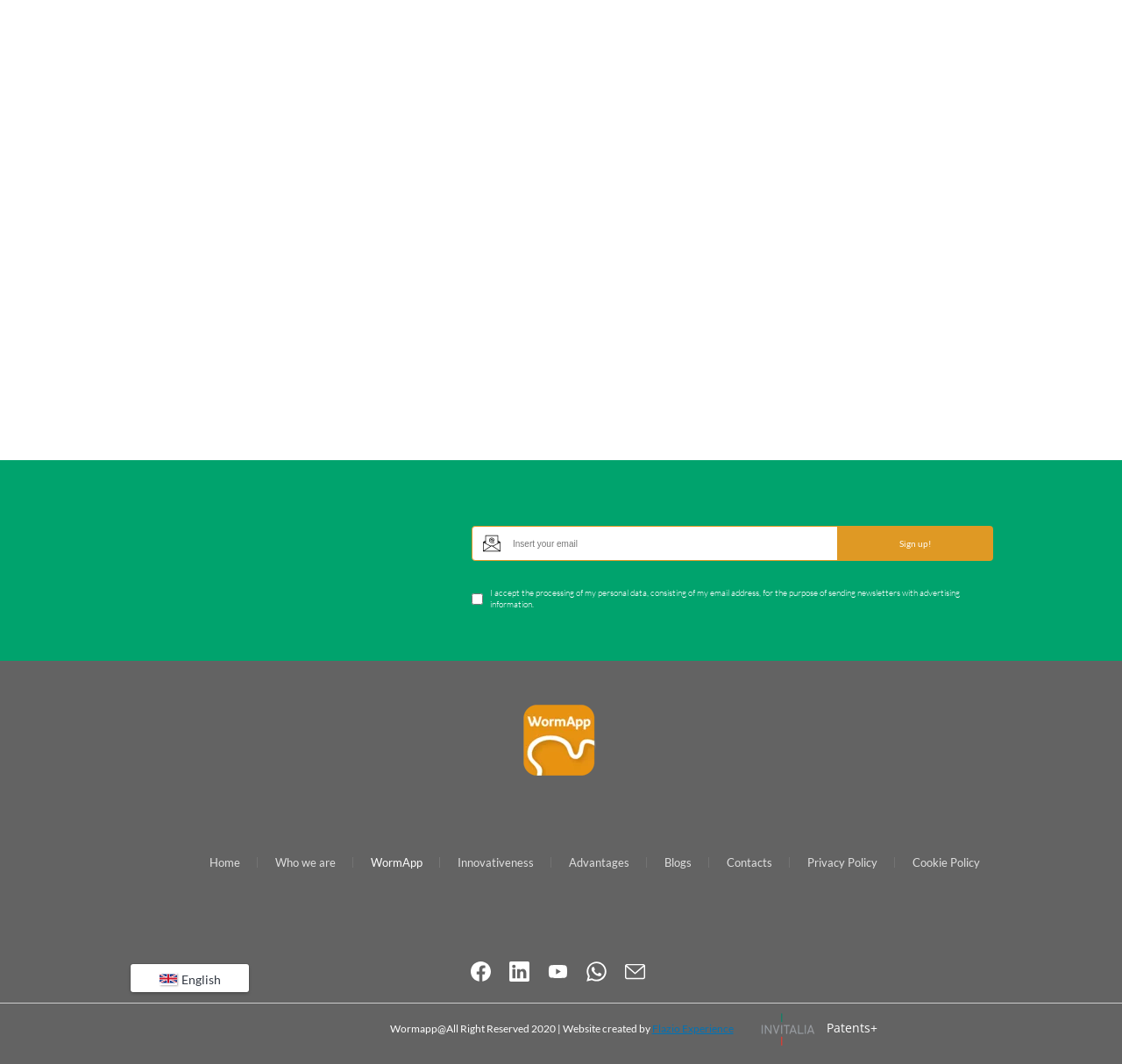What is the function of the textbox?
Offer a detailed and full explanation in response to the question.

I found a textbox element at coordinates [0.42, 0.494, 0.747, 0.527] with the placeholder text 'Insert your email', which suggests that the function of the textbox is to insert an email address.